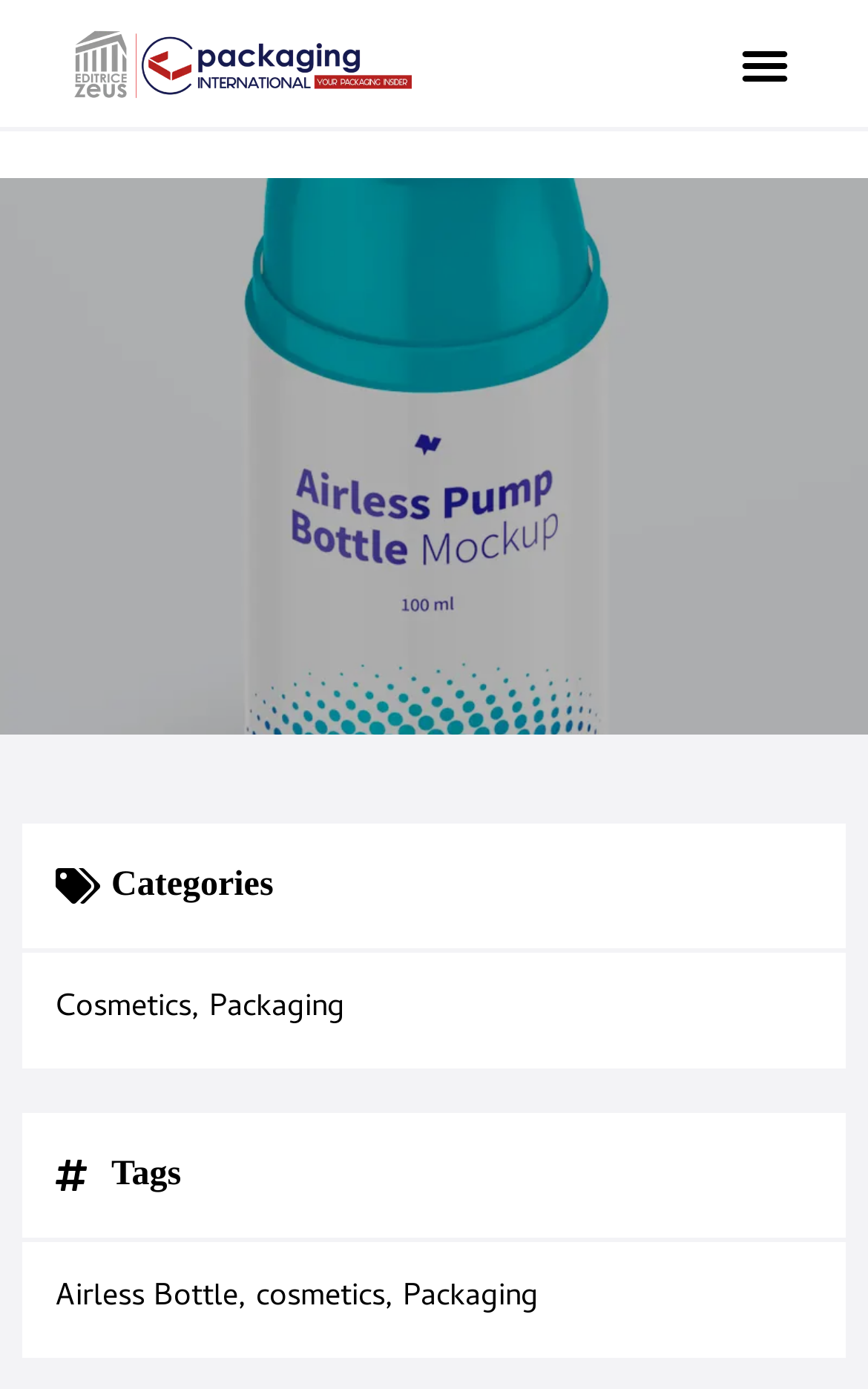Identify the bounding box for the UI element described as: "Airless Bottle". Ensure the coordinates are four float numbers between 0 and 1, formatted as [left, top, right, bottom].

[0.064, 0.918, 0.274, 0.954]